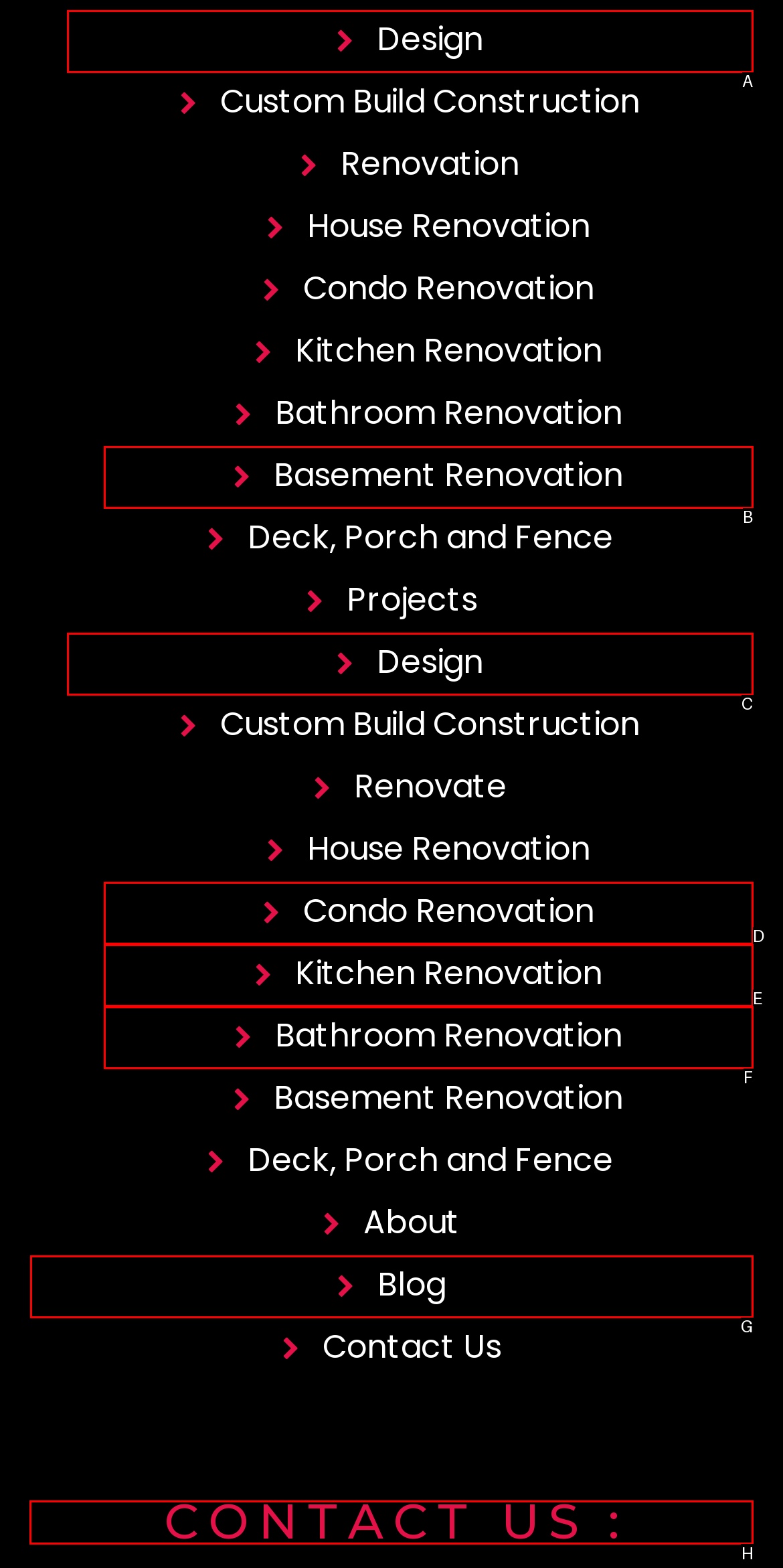Determine which letter corresponds to the UI element to click for this task: contact us
Respond with the letter from the available options.

H